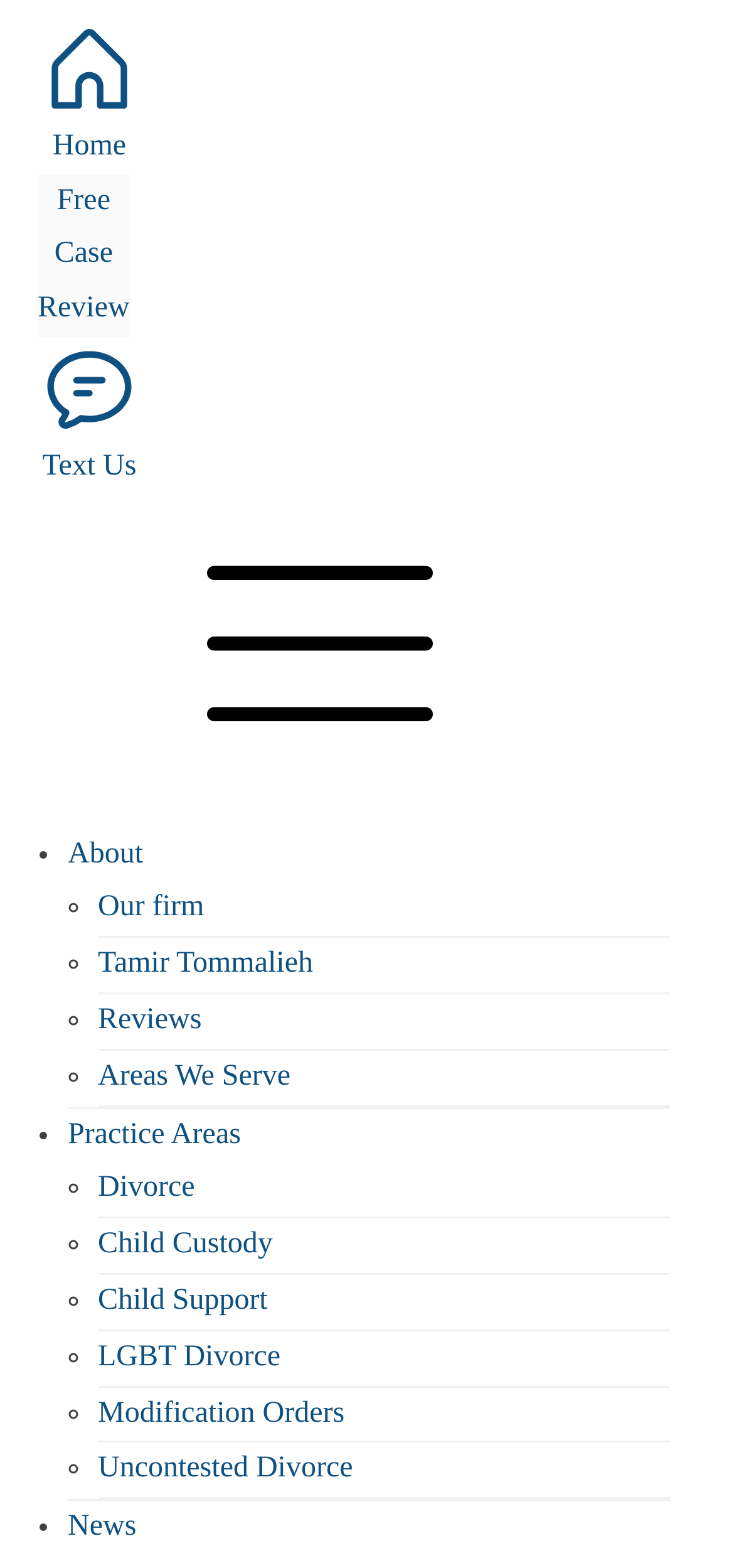Respond to the question below with a single word or phrase:
What is the purpose of the 'Text Us' link?

To contact the law firm